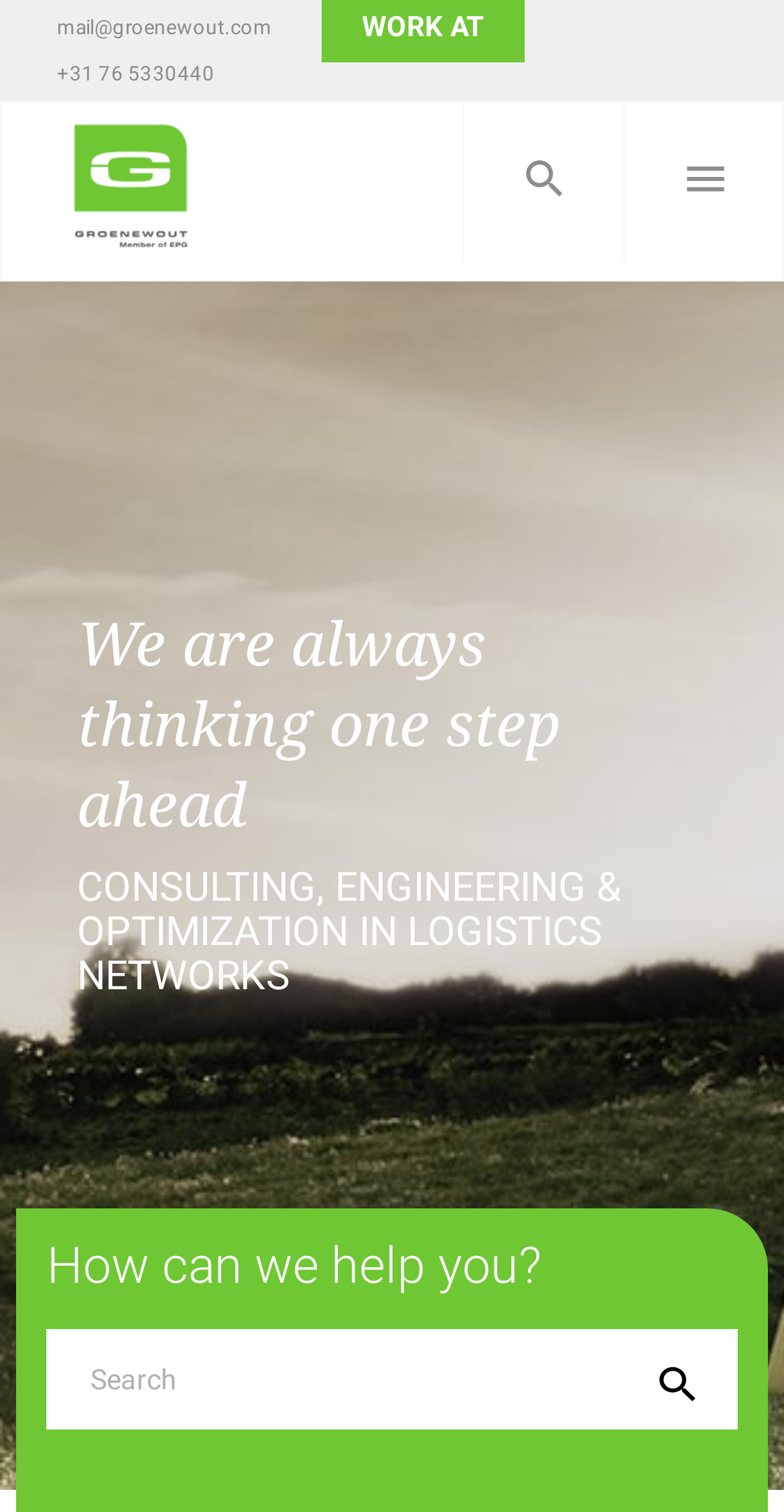What is the purpose of the textbox at the bottom of the webpage?
Provide a detailed answer to the question, using the image to inform your response.

I found the textbox by looking at the element with the text 'Search' and a bounding box at the bottom of the webpage. Since it's a textbox, it's likely used for searching something on the website.